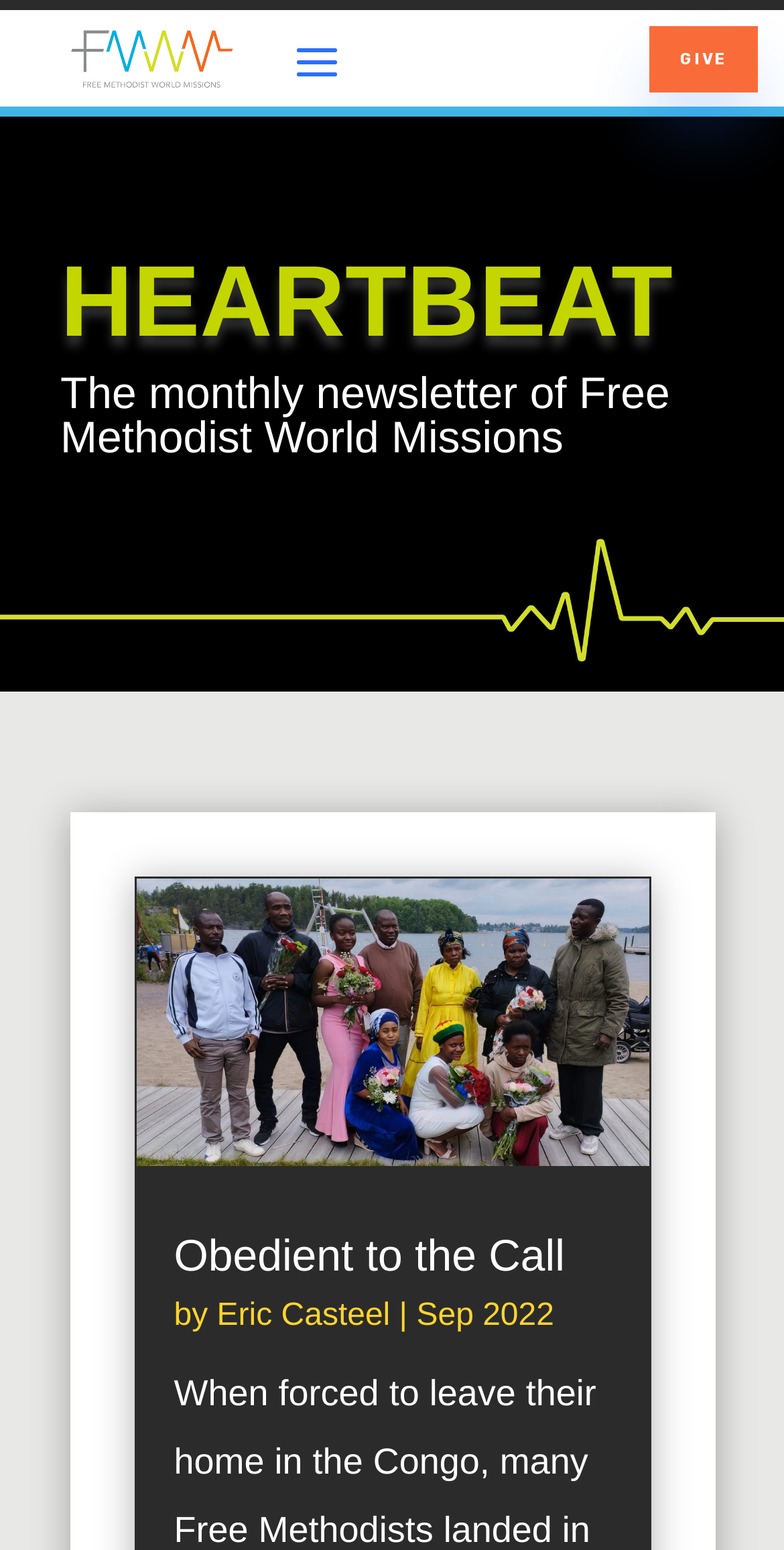Who wrote the article 'Obedient to the Call'?
Look at the image and respond with a one-word or short-phrase answer.

Eric Casteel